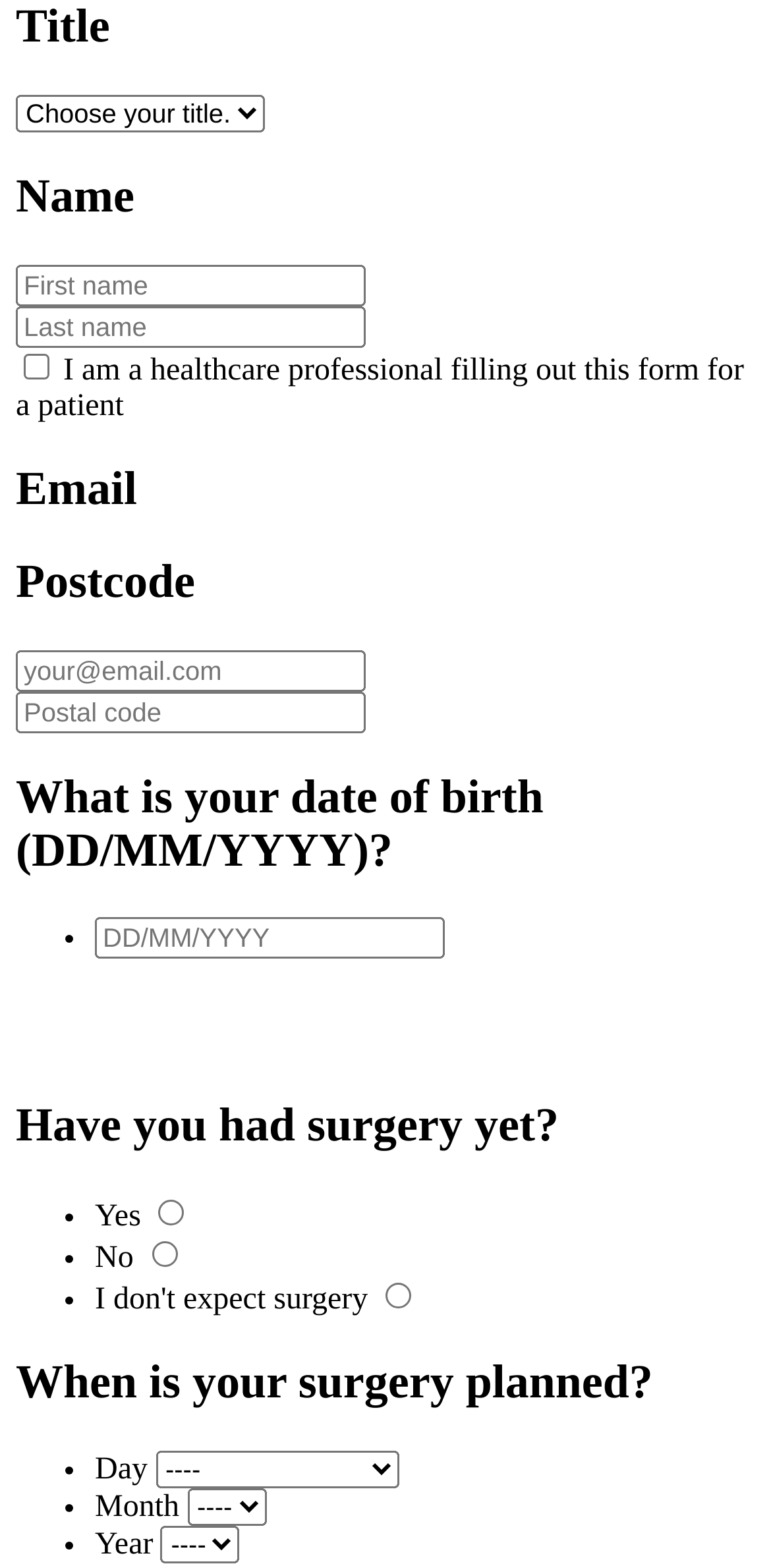From the screenshot, find the bounding box of the UI element matching this description: "Blog". Supply the bounding box coordinates in the form [left, top, right, bottom], each a float between 0 and 1.

None